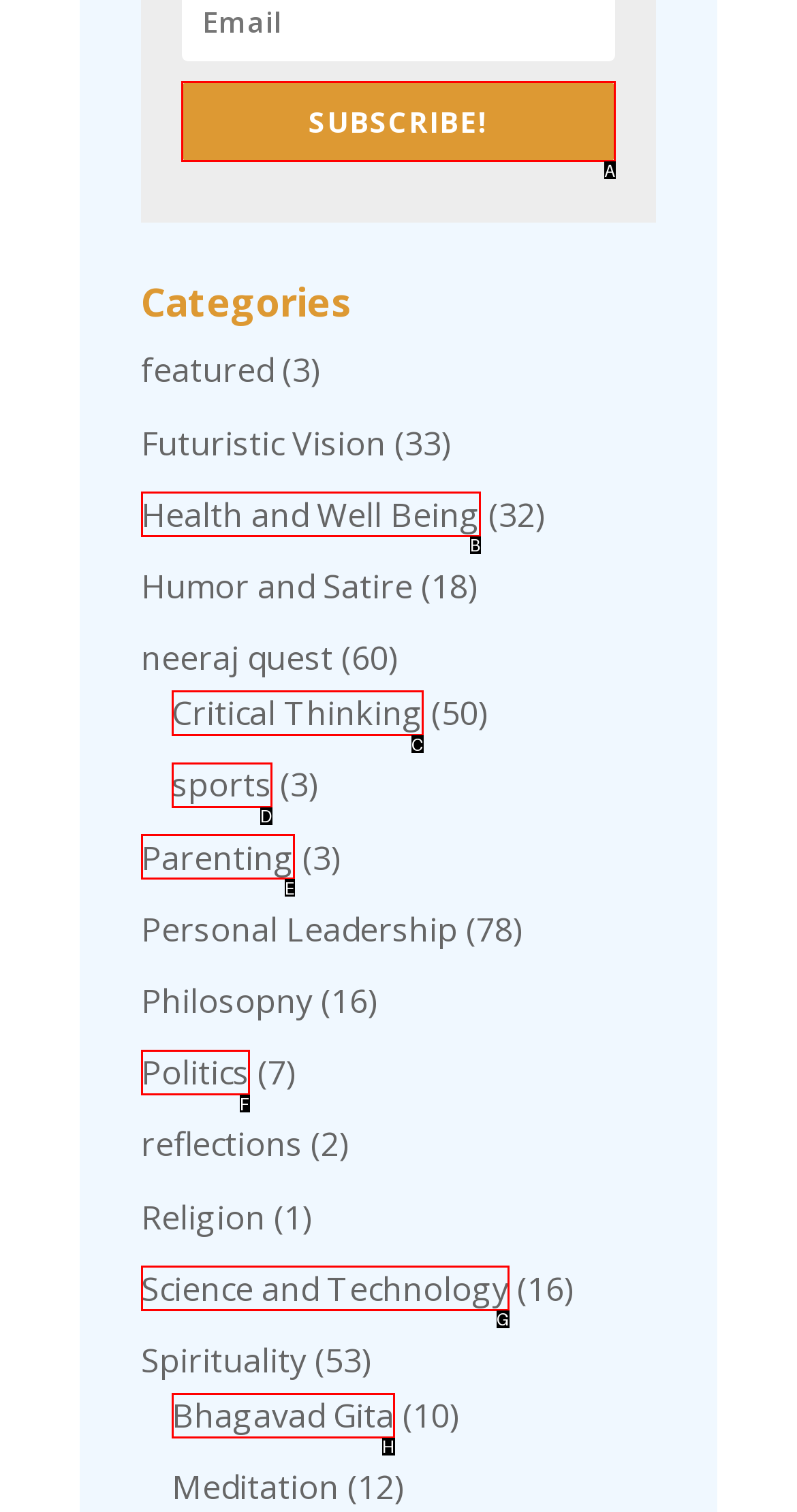Identify the letter of the option that should be selected to accomplish the following task: Click the 'SUBSCRIBE!' button. Provide the letter directly.

A